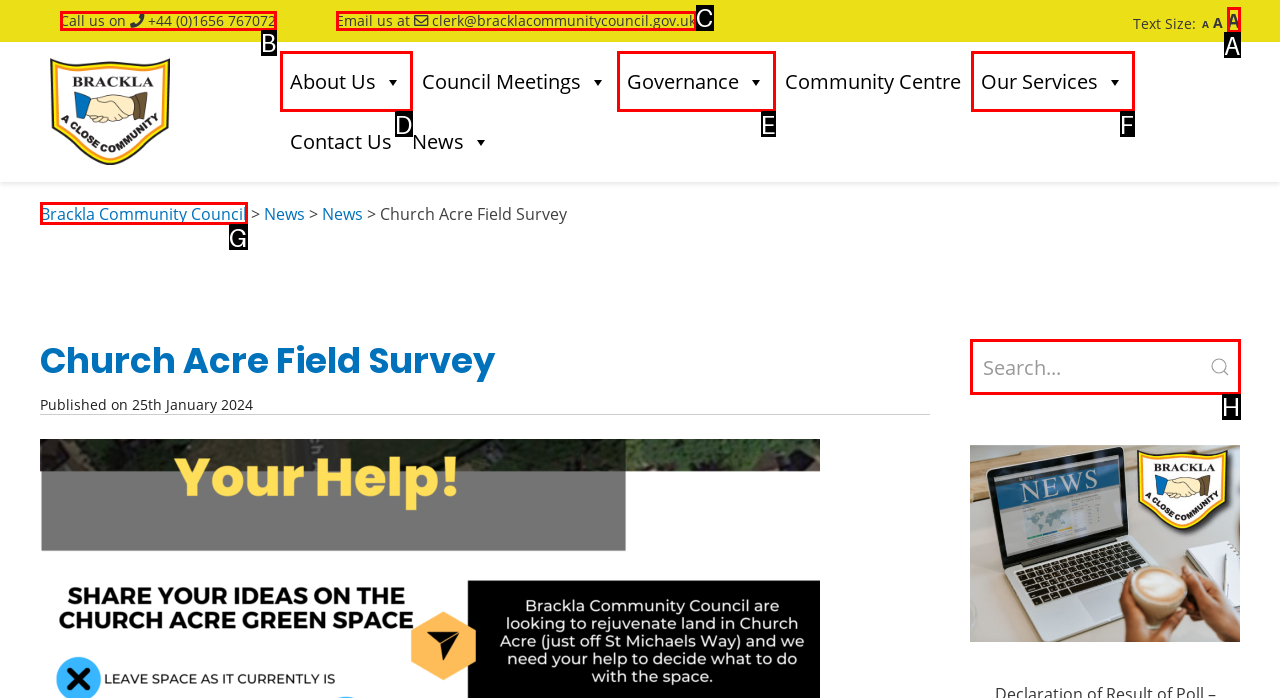Identify which lettered option to click to carry out the task: Search for something. Provide the letter as your answer.

H